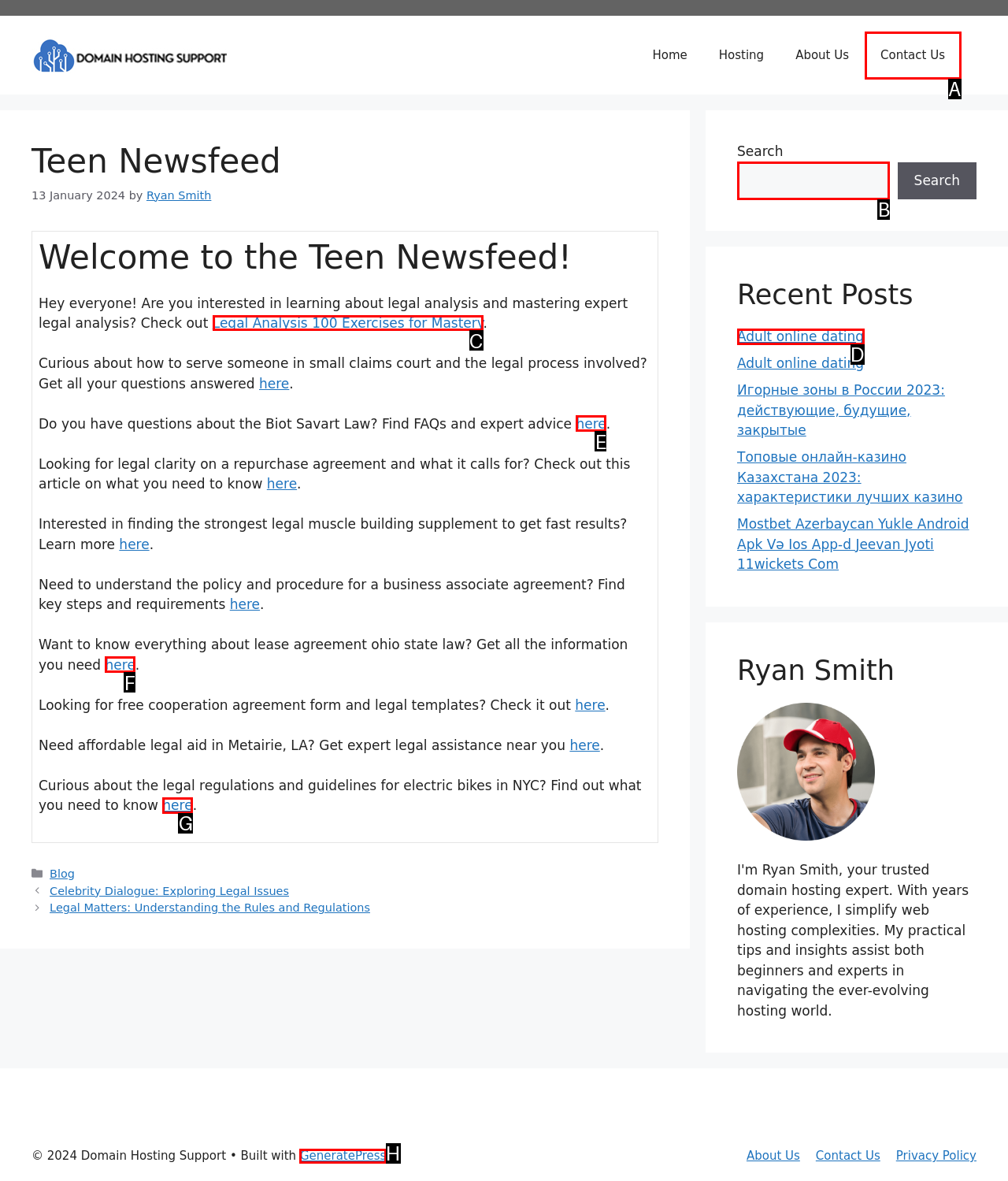Which choice should you pick to execute the task: Check out the 'Legal Analysis 100 Exercises for Mastery' article
Respond with the letter associated with the correct option only.

C